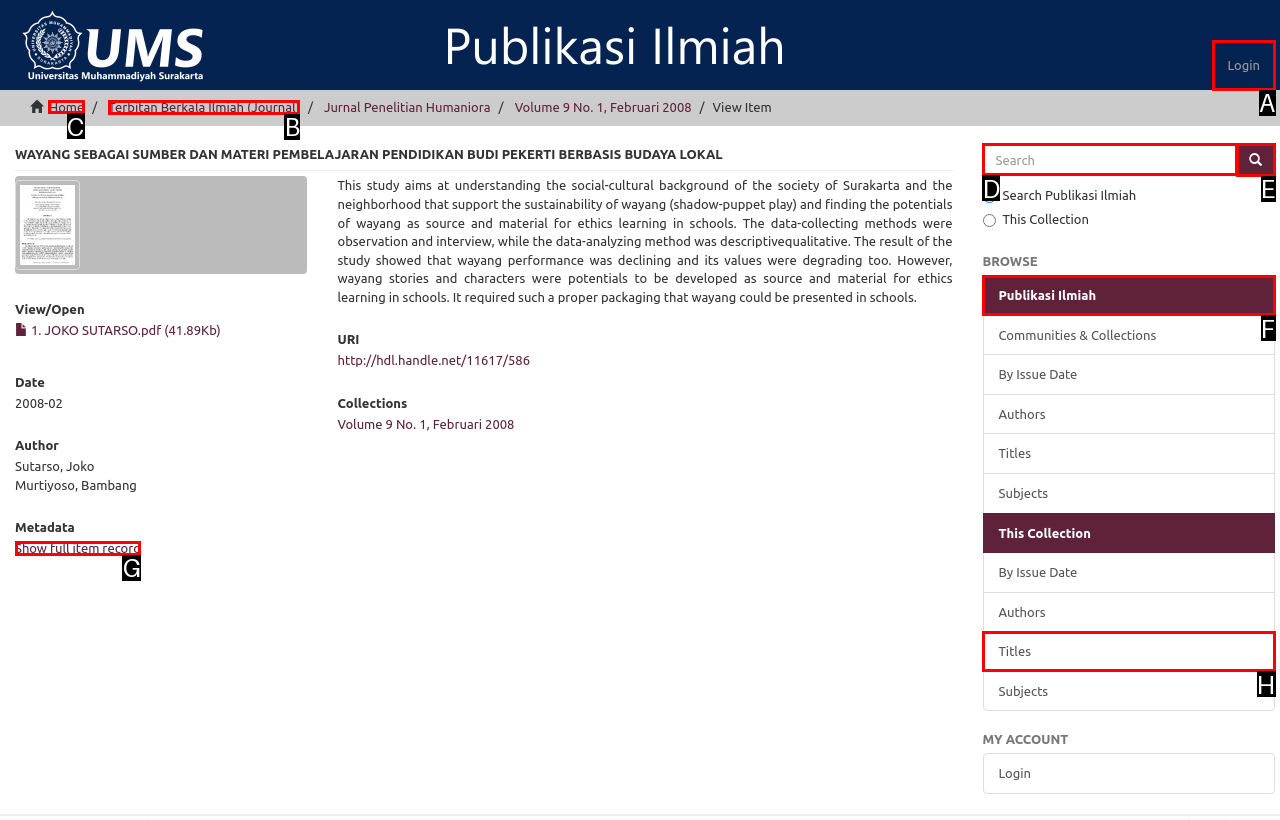Identify the letter of the UI element you need to select to accomplish the task: go to the home page.
Respond with the option's letter from the given choices directly.

C